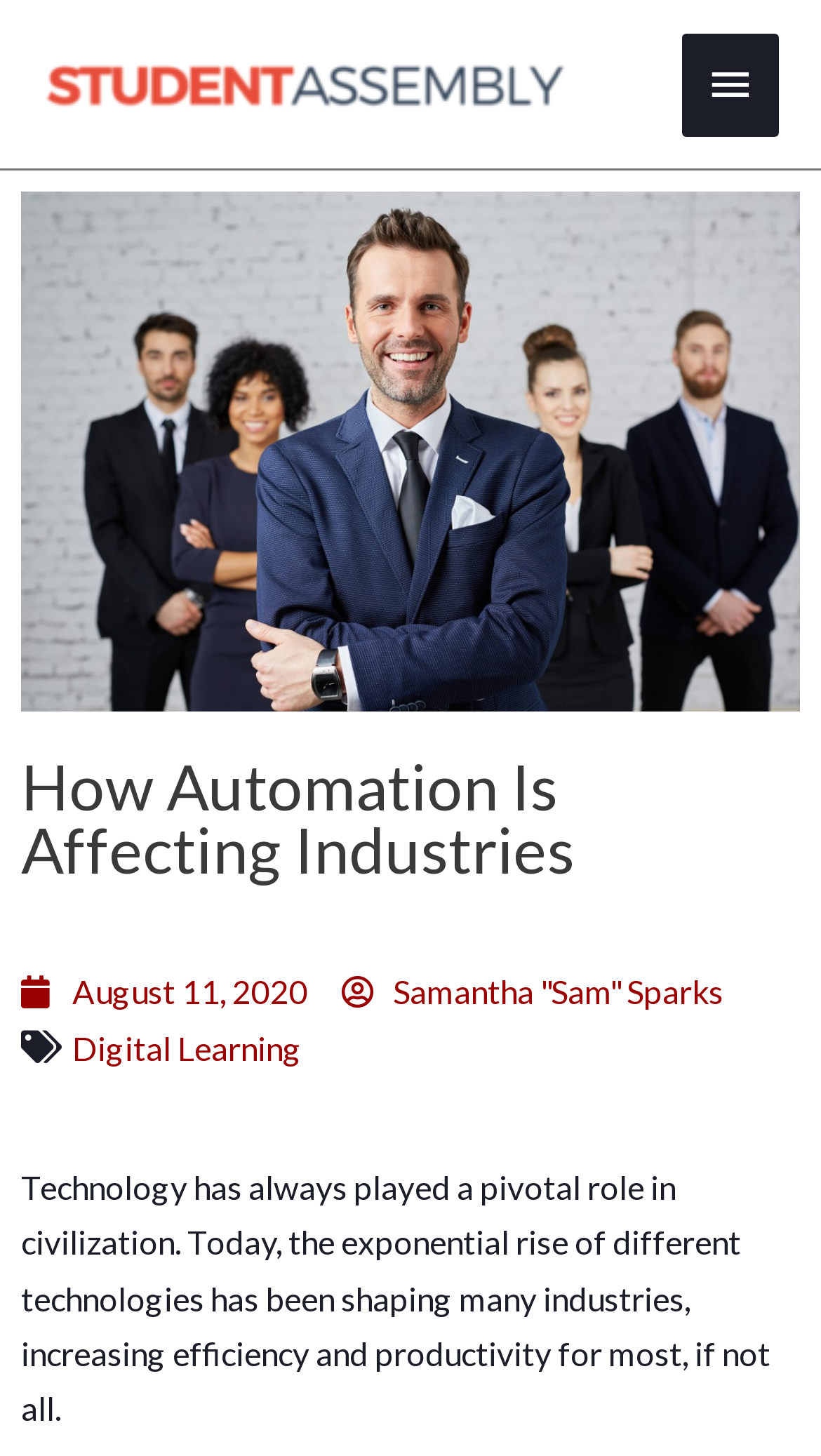What is the logo of the website?
Deliver a detailed and extensive answer to the question.

The logo of the website is located at the top left corner of the webpage, and it is an image with the text 'Student Assembly'.